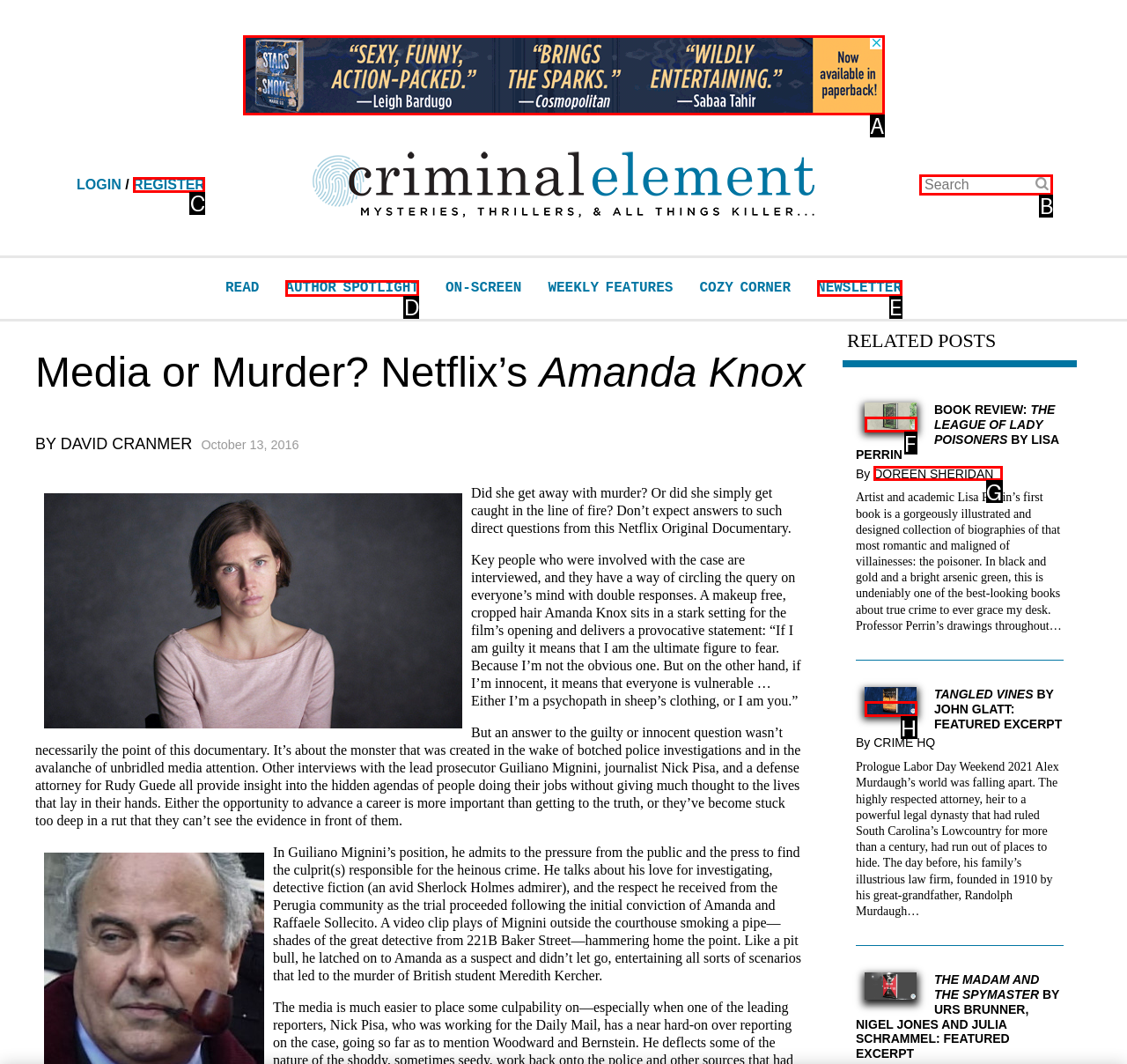Determine which HTML element should be clicked for this task: search for something
Provide the option's letter from the available choices.

B